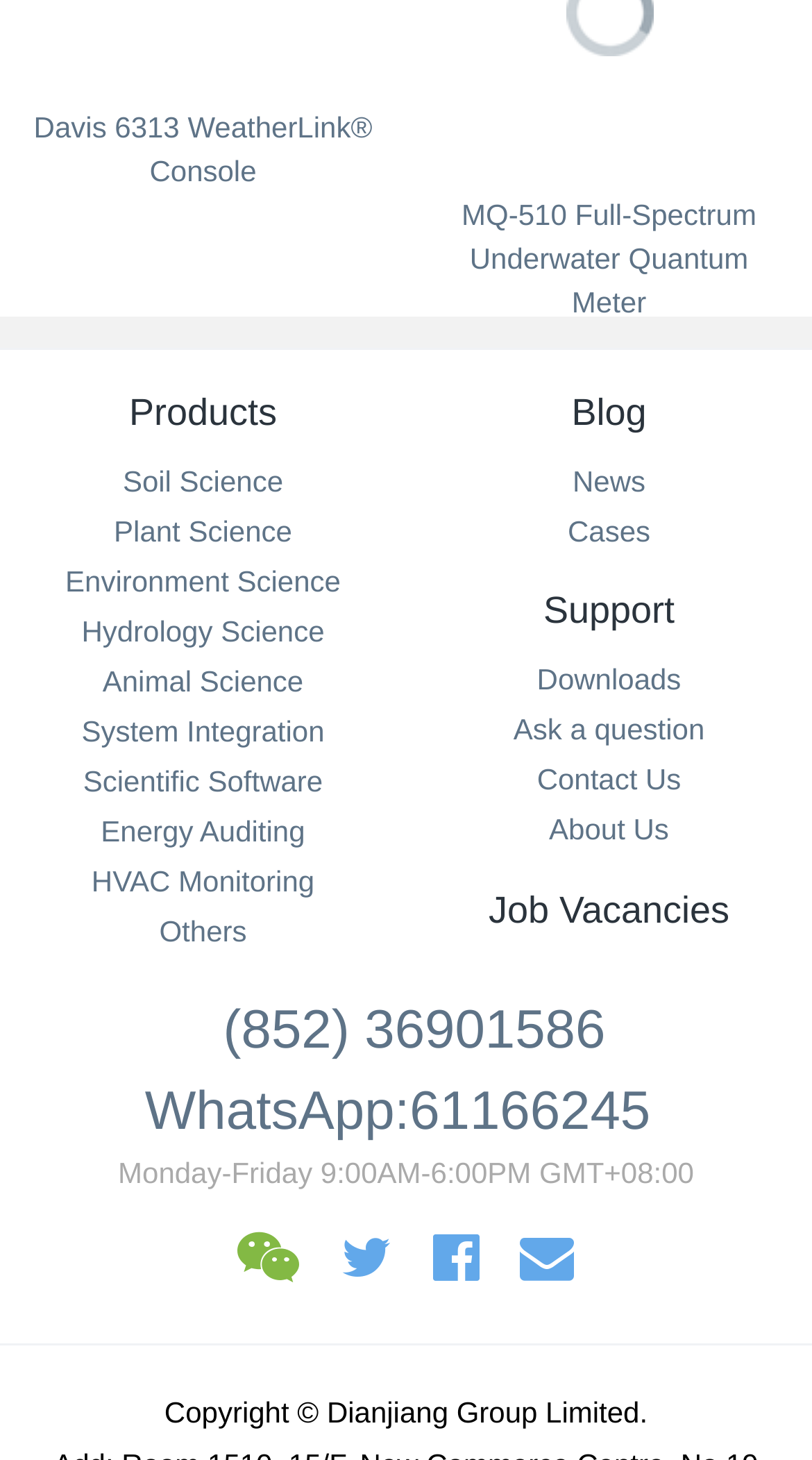Please determine the bounding box coordinates, formatted as (top-left x, top-left y, bottom-right x, bottom-right y), with all values as floating point numbers between 0 and 1. Identify the bounding box of the region described as: The Enigma of /djsfoxsncji Revealed

None